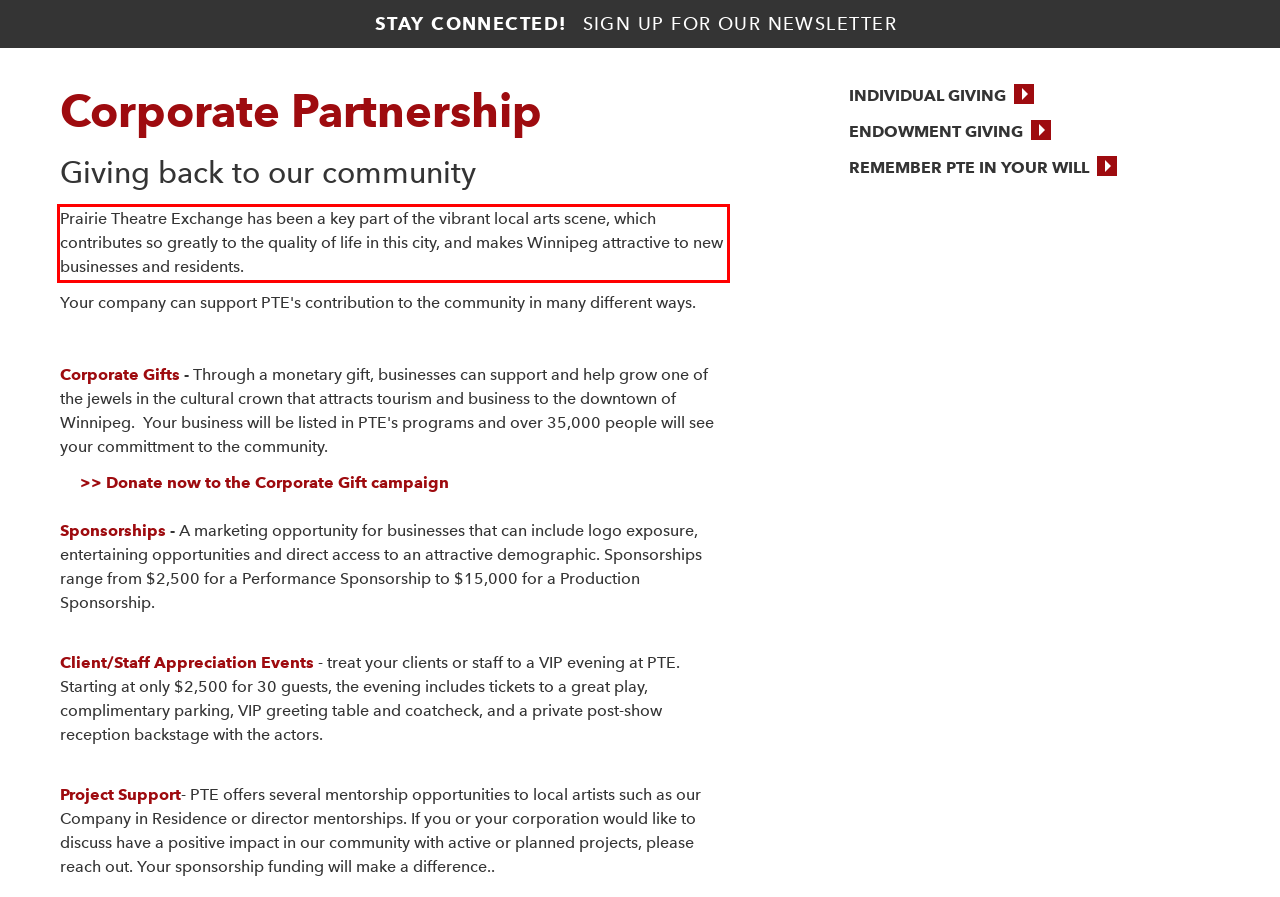From the provided screenshot, extract the text content that is enclosed within the red bounding box.

Prairie Theatre Exchange has been a key part of the vibrant local arts scene, which contributes so greatly to the quality of life in this city, and makes Winnipeg attractive to new businesses and residents.